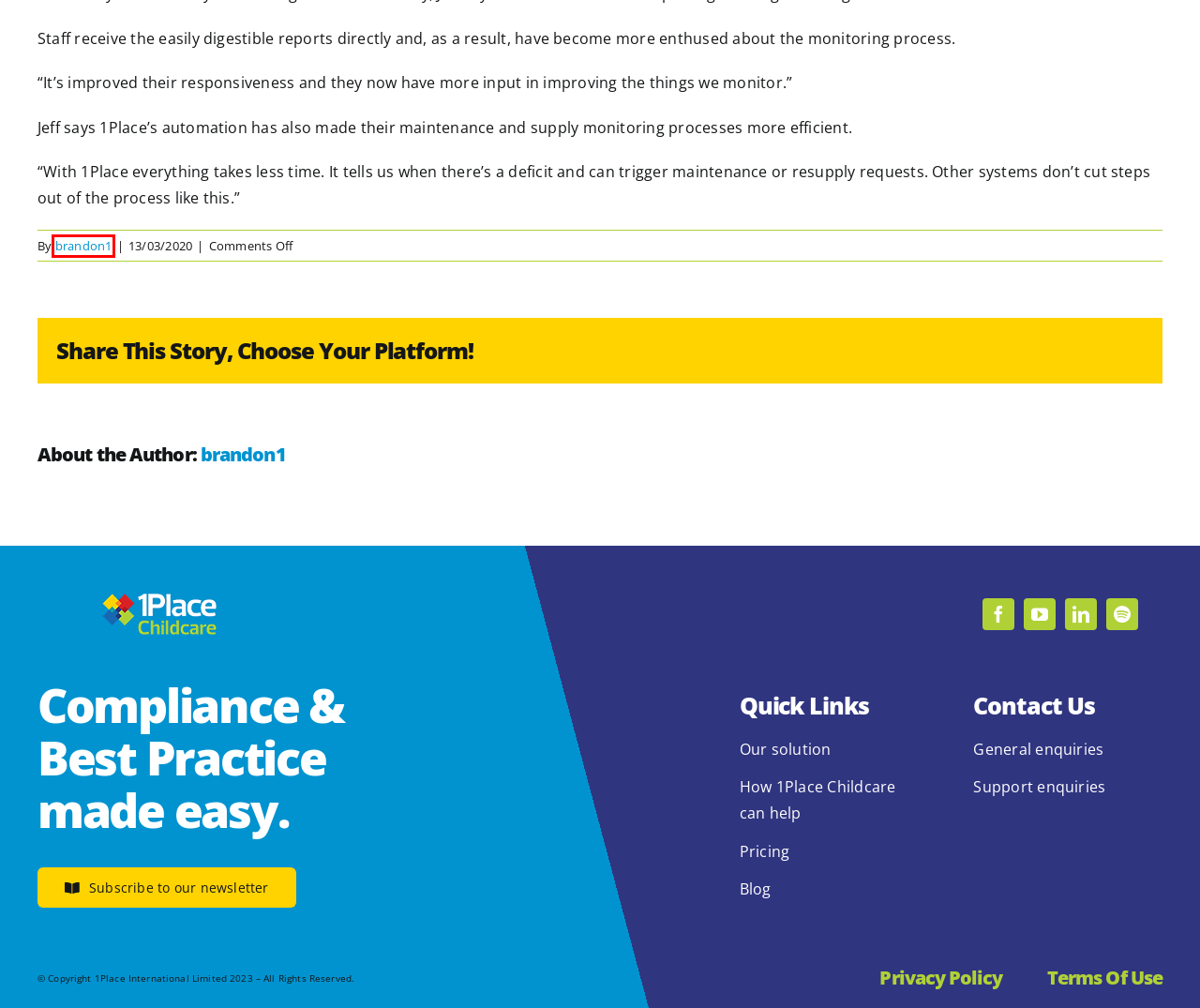You are looking at a webpage screenshot with a red bounding box around an element. Pick the description that best matches the new webpage after interacting with the element in the red bounding box. The possible descriptions are:
A. Contact Us | Compliance & Best Practice for ECEs | 1Place Childcare
B. ECE Compliance & Best Practice Management - 1Place Childcare
C. brandon1, Author at 1Place Childcare Australia
D. Terms of Use - 1Place Online
E. Newsletter - 1Place Childcare
F. 1Place Childcare Blog - Articles, News & Compliance Best Practice
G. Privacy Policy - 1Place Online
H. Contact Us - 1Place Childcare Compliance Tracking for ECEs

C